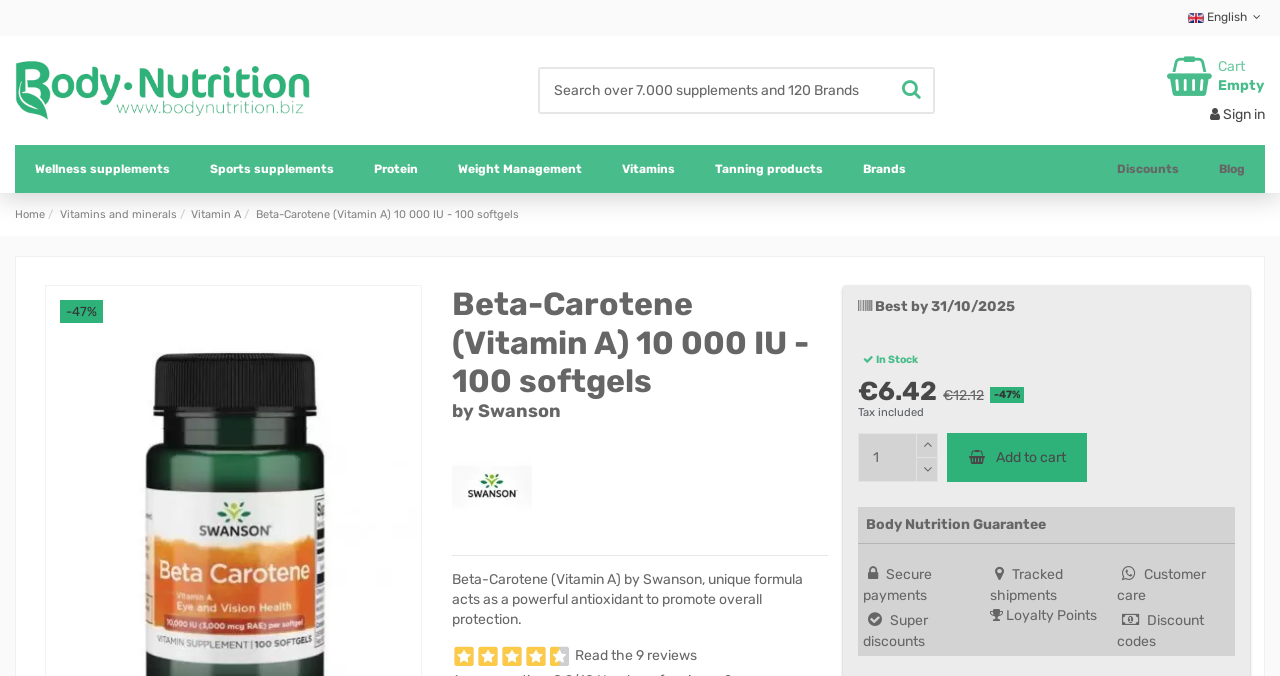Identify the bounding box coordinates for the region of the element that should be clicked to carry out the instruction: "Read the reviews". The bounding box coordinates should be four float numbers between 0 and 1, i.e., [left, top, right, bottom].

[0.449, 0.958, 0.544, 0.983]